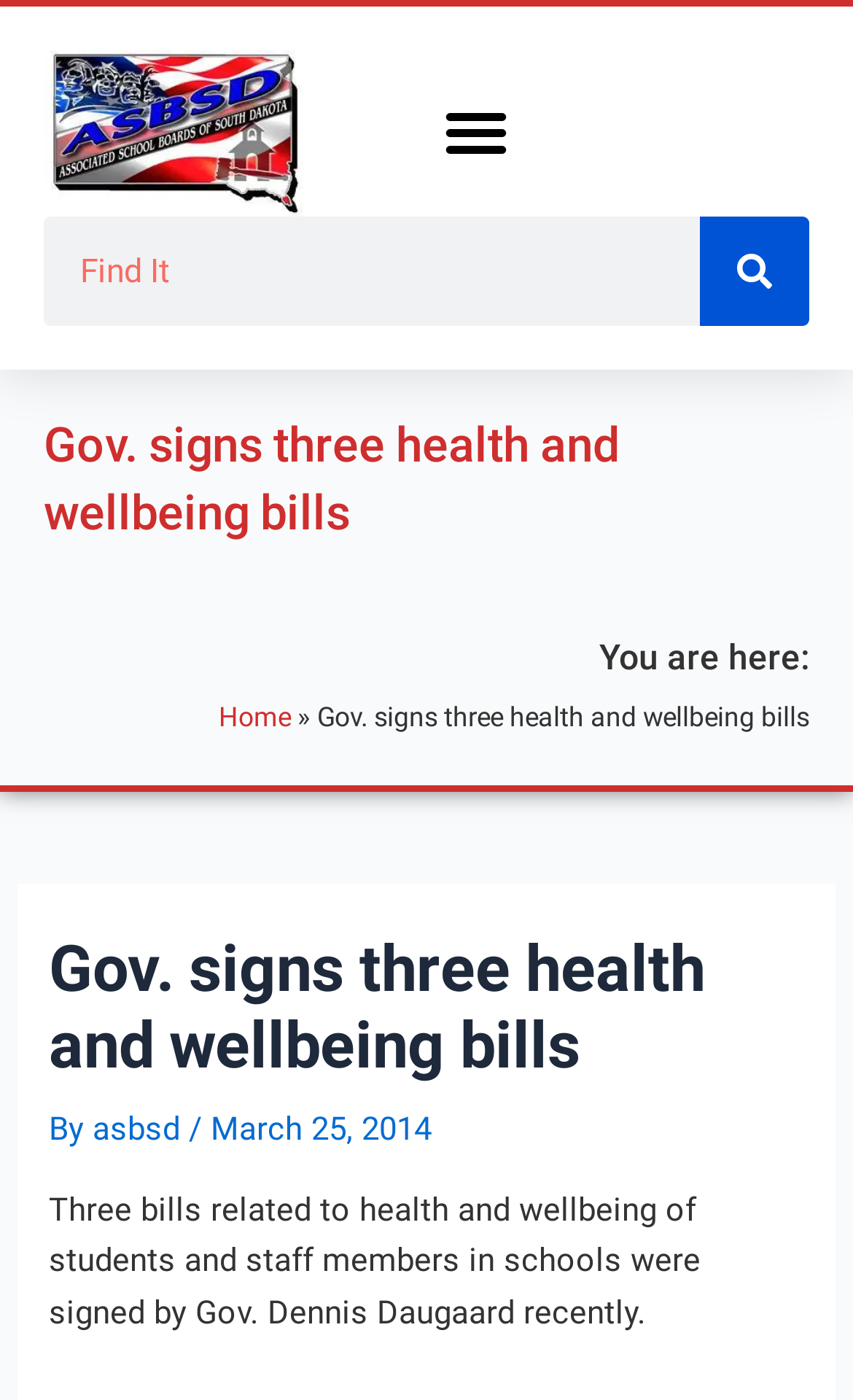Determine which piece of text is the heading of the webpage and provide it.

Gov. signs three health and wellbeing bills